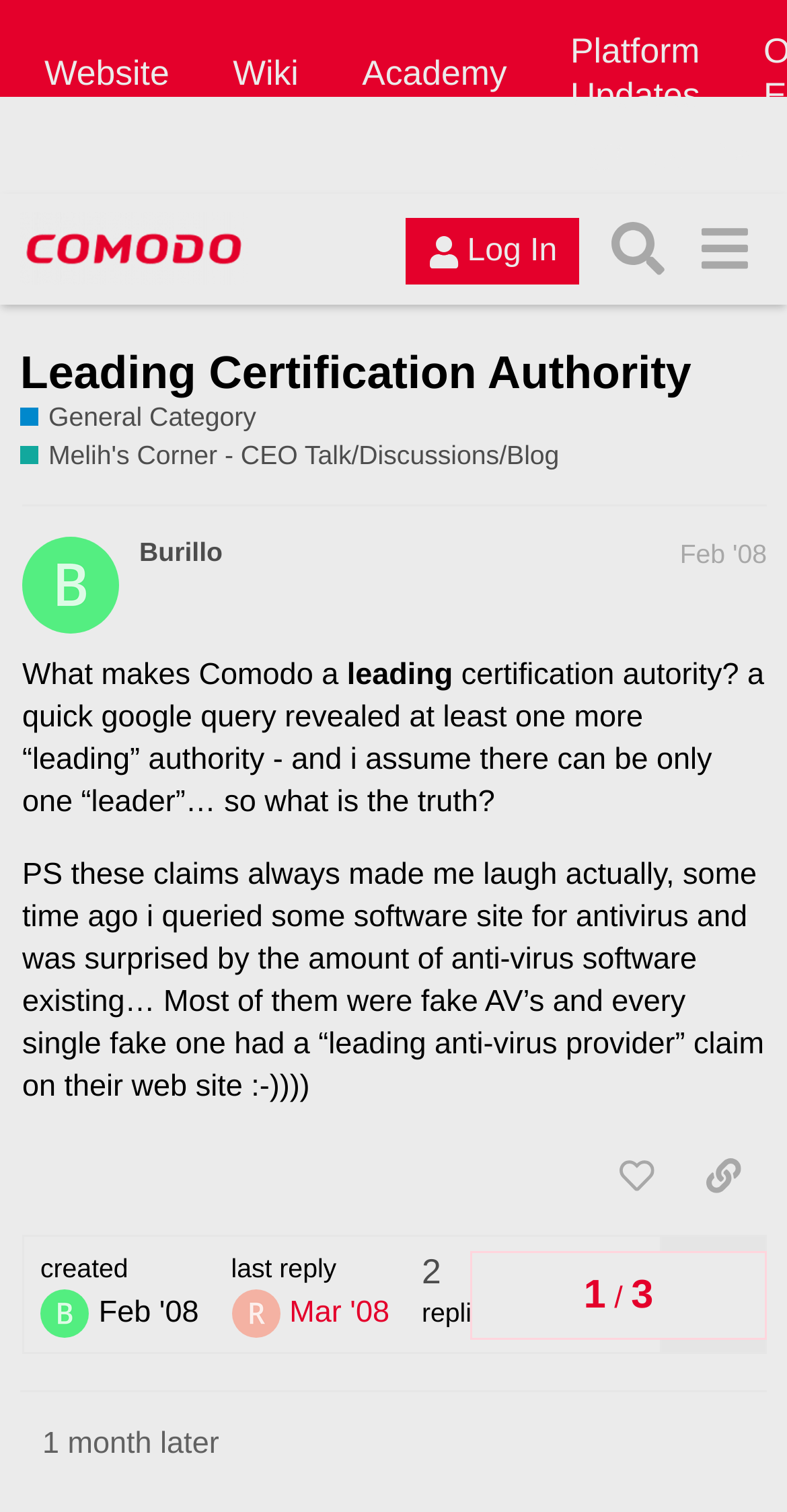Please identify the bounding box coordinates of the area that needs to be clicked to follow this instruction: "Read the post by 'Burillo'".

[0.028, 0.333, 0.974, 0.919]